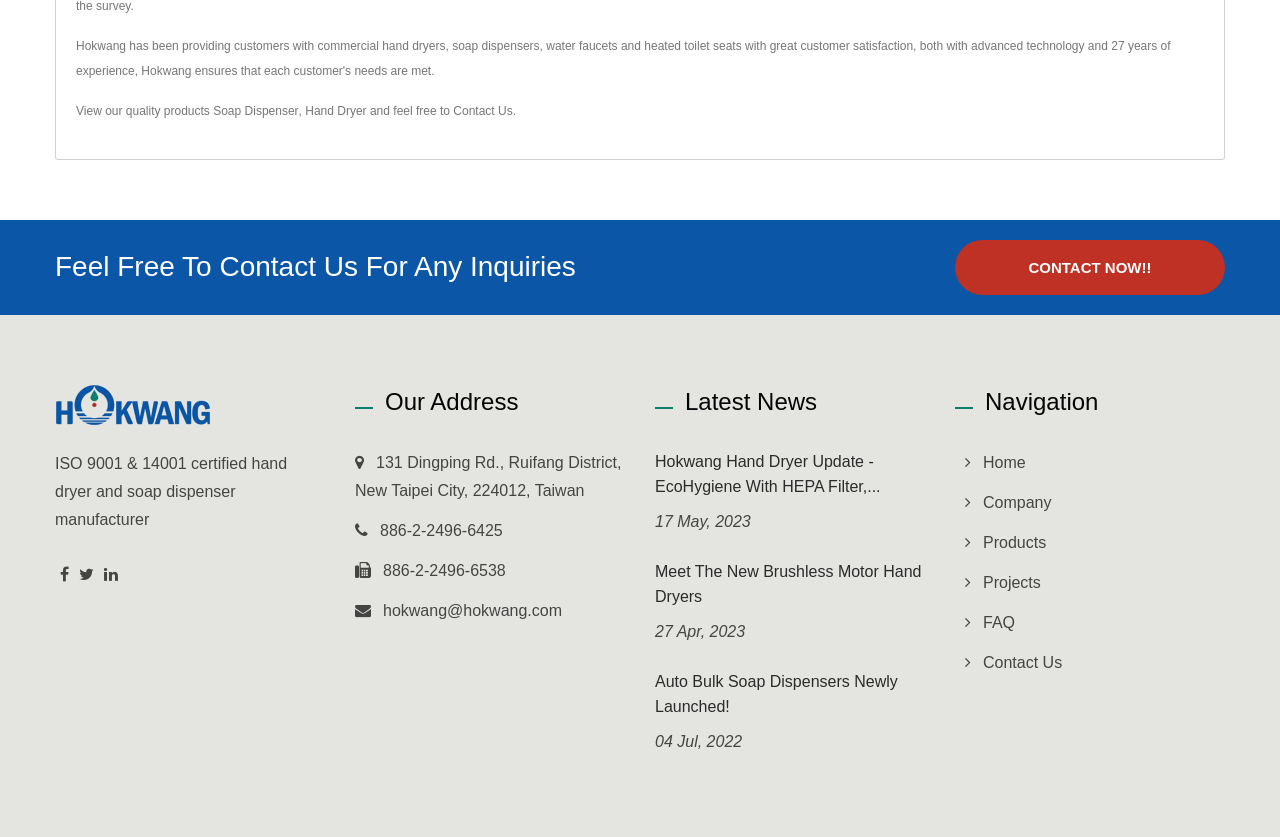Please determine the bounding box coordinates of the area that needs to be clicked to complete this task: 'View Soap Dispenser products'. The coordinates must be four float numbers between 0 and 1, formatted as [left, top, right, bottom].

[0.167, 0.119, 0.233, 0.149]